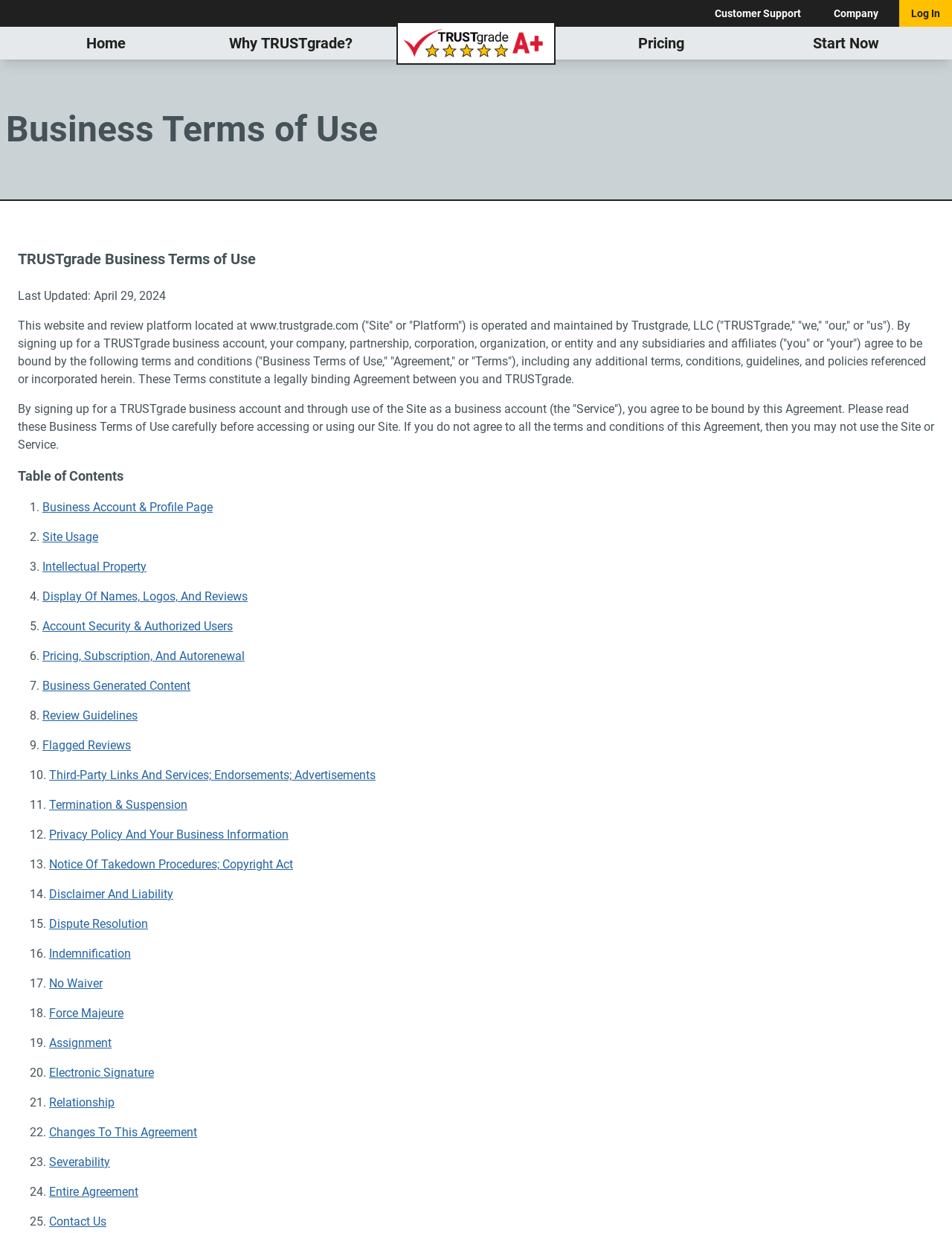Provide a brief response using a word or short phrase to this question:
What is the purpose of the TRUSTgrade platform?

Customer review platform